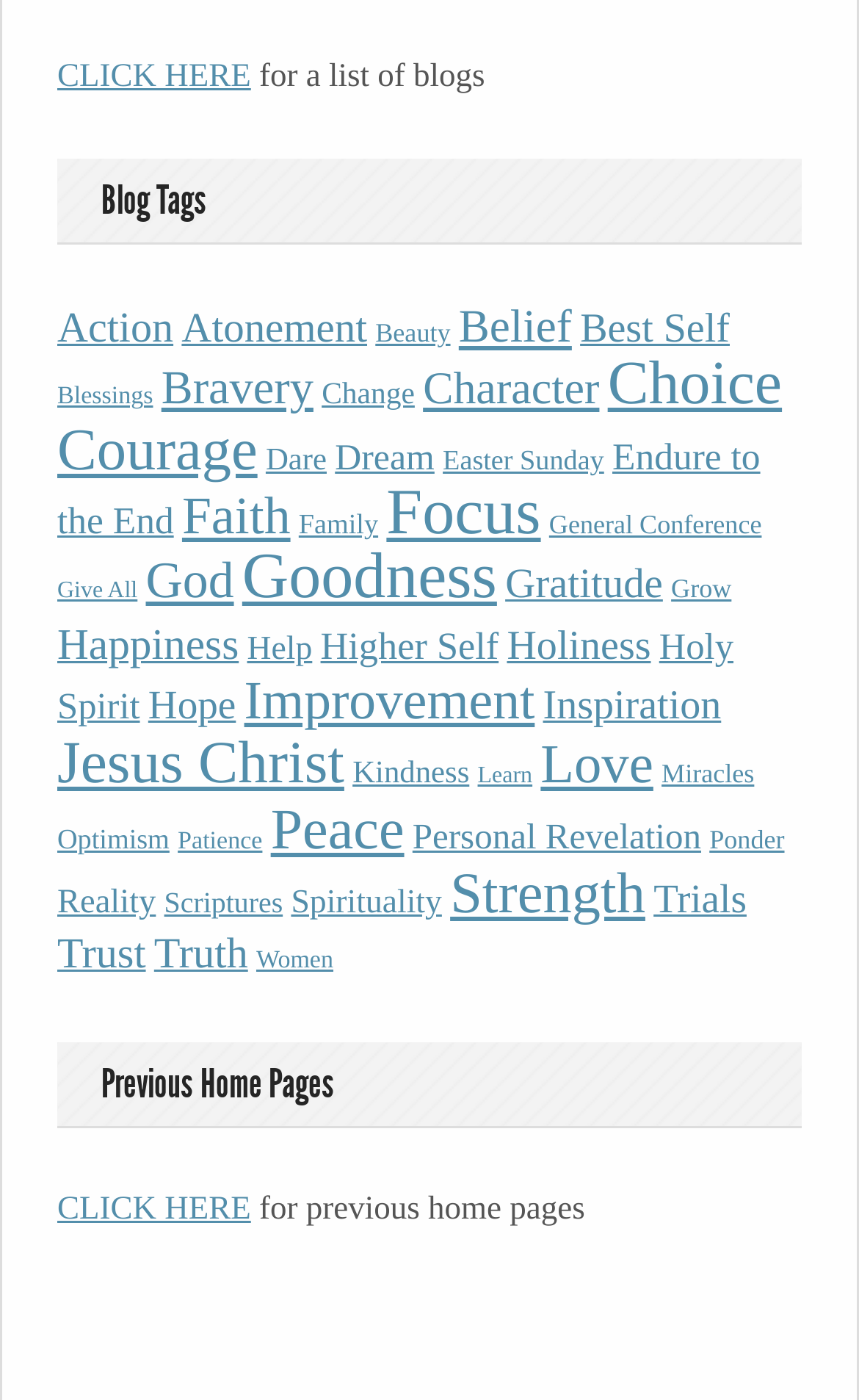Using the description: "Atonement", identify the bounding box of the corresponding UI element in the screenshot.

[0.211, 0.219, 0.427, 0.252]